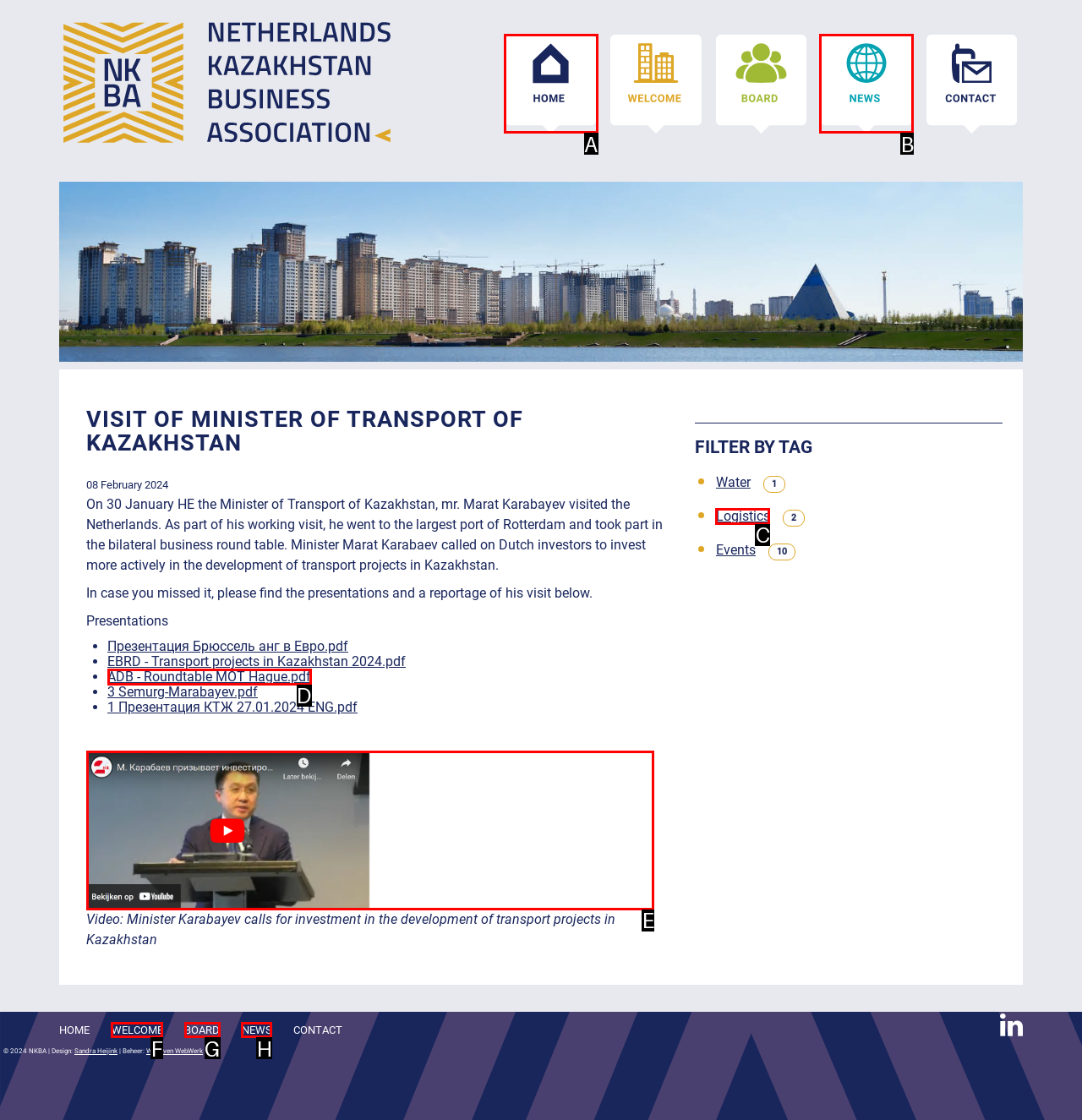Using the given description: ADB - Roundtable MOT Hague.pdf, identify the HTML element that corresponds best. Answer with the letter of the correct option from the available choices.

D